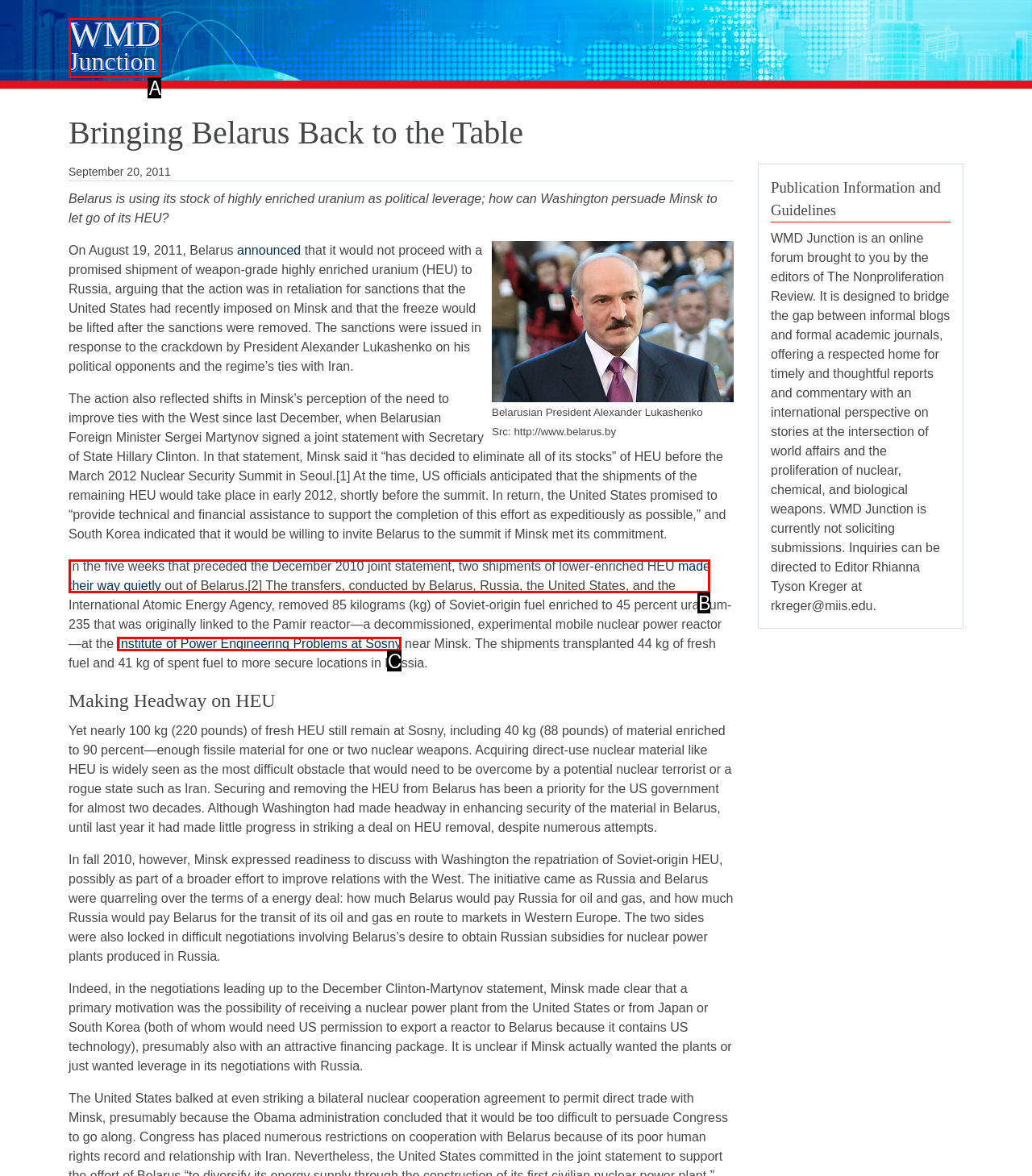Using the description: made their way quietly, find the best-matching HTML element. Indicate your answer with the letter of the chosen option.

B